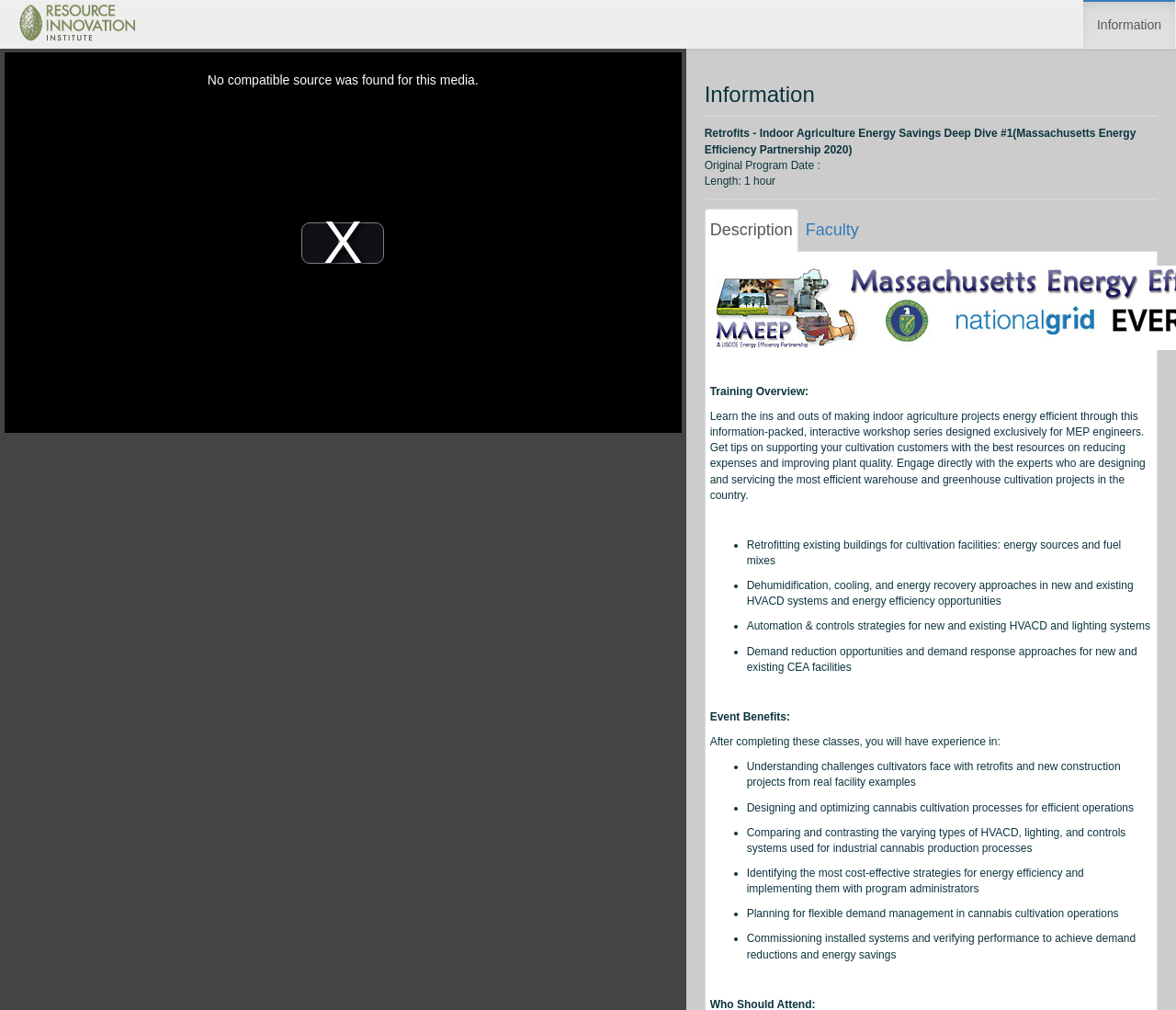How many tabs are available?
Carefully examine the image and provide a detailed answer to the question.

The number of tabs is obtained by counting the tab elements which are children of the tablist element. There are two tabs: 'Description' and 'Faculty'.